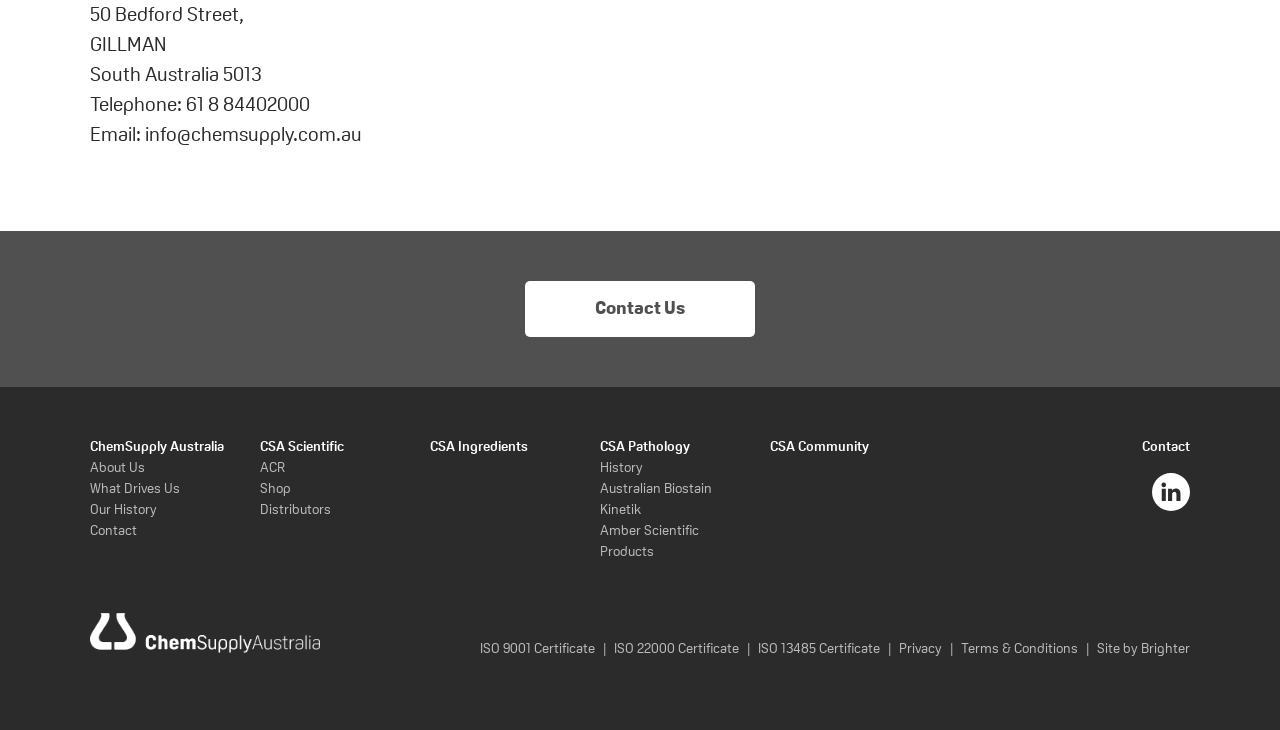Please specify the bounding box coordinates of the clickable region to carry out the following instruction: "Click Contact Us". The coordinates should be four float numbers between 0 and 1, in the format [left, top, right, bottom].

[0.41, 0.385, 0.59, 0.462]